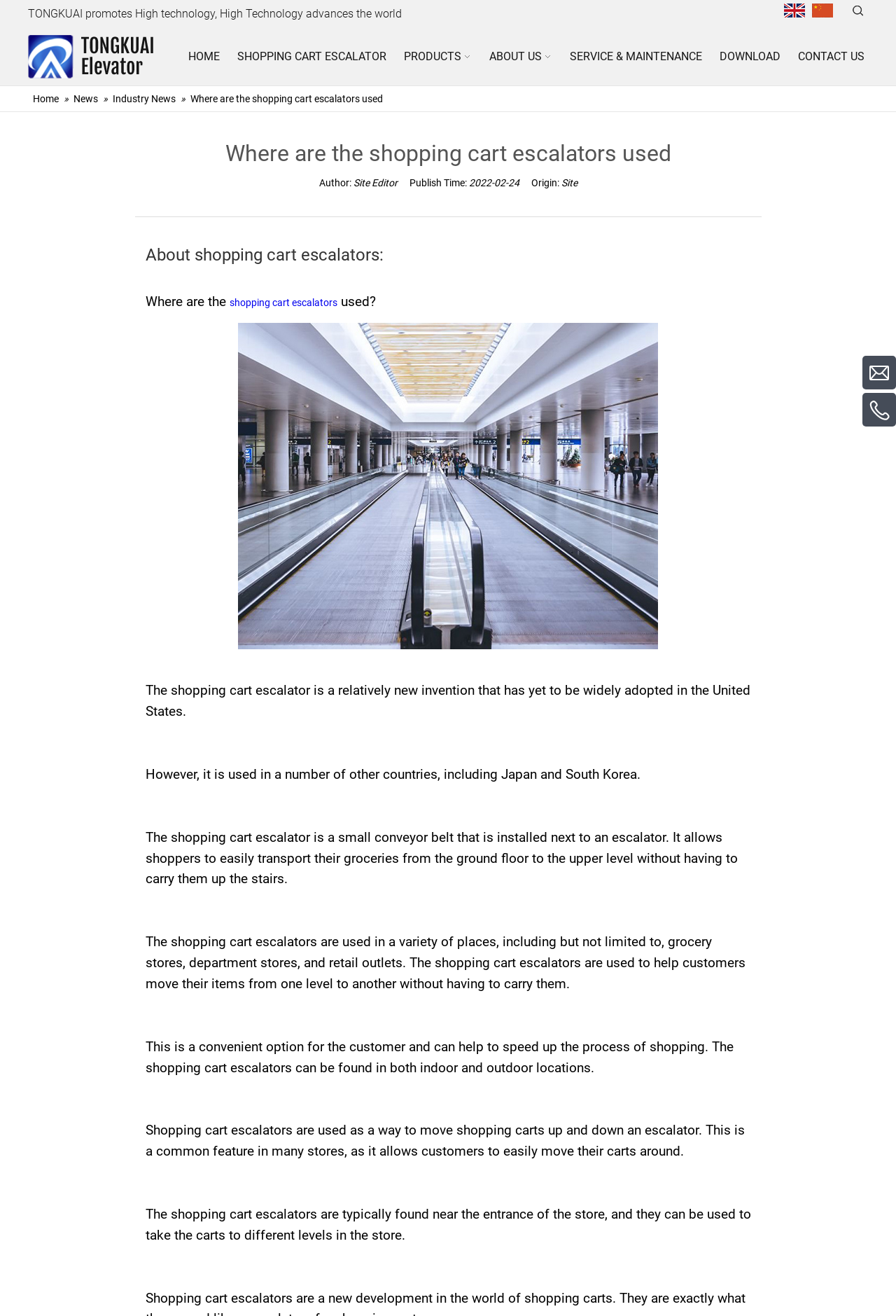What is the benefit of using a shopping cart escalator?
Please use the image to provide an in-depth answer to the question.

The webpage states that the shopping cart escalator is a convenient option for customers and can help to speed up the process of shopping.